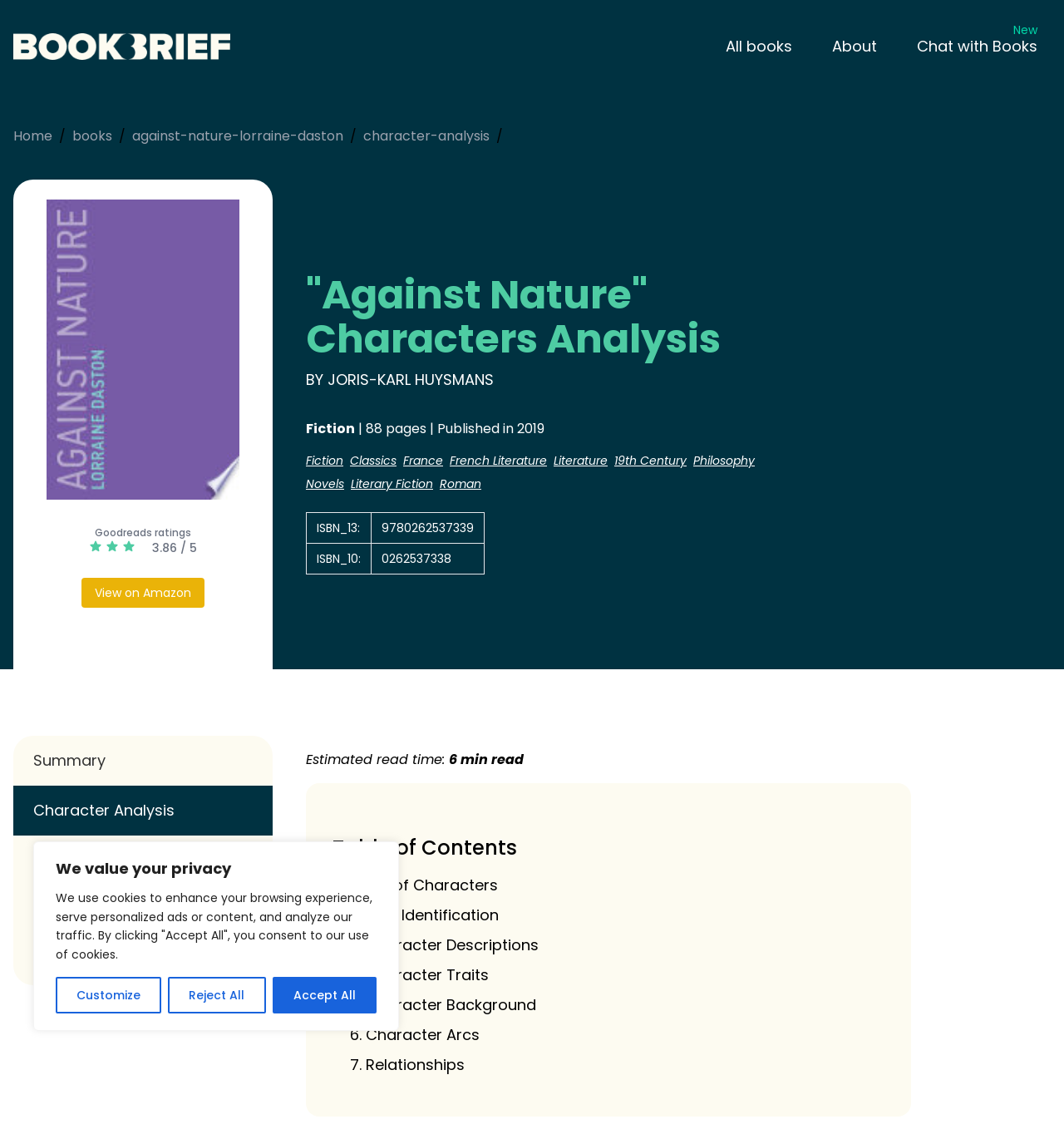Please provide a comprehensive response to the question based on the details in the image: How many characters are in the table of contents?

I found the number of characters in the table of contents by counting the list markers '1.', '2.', ..., '7.' which are located below the heading 'Table of Contents'.